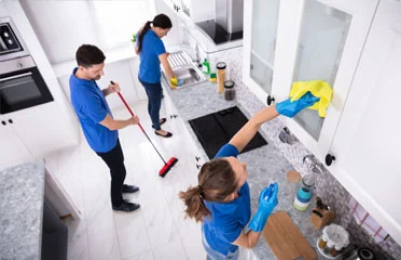Please respond in a single word or phrase: 
What is the color of the kitchen countertop?

Gray